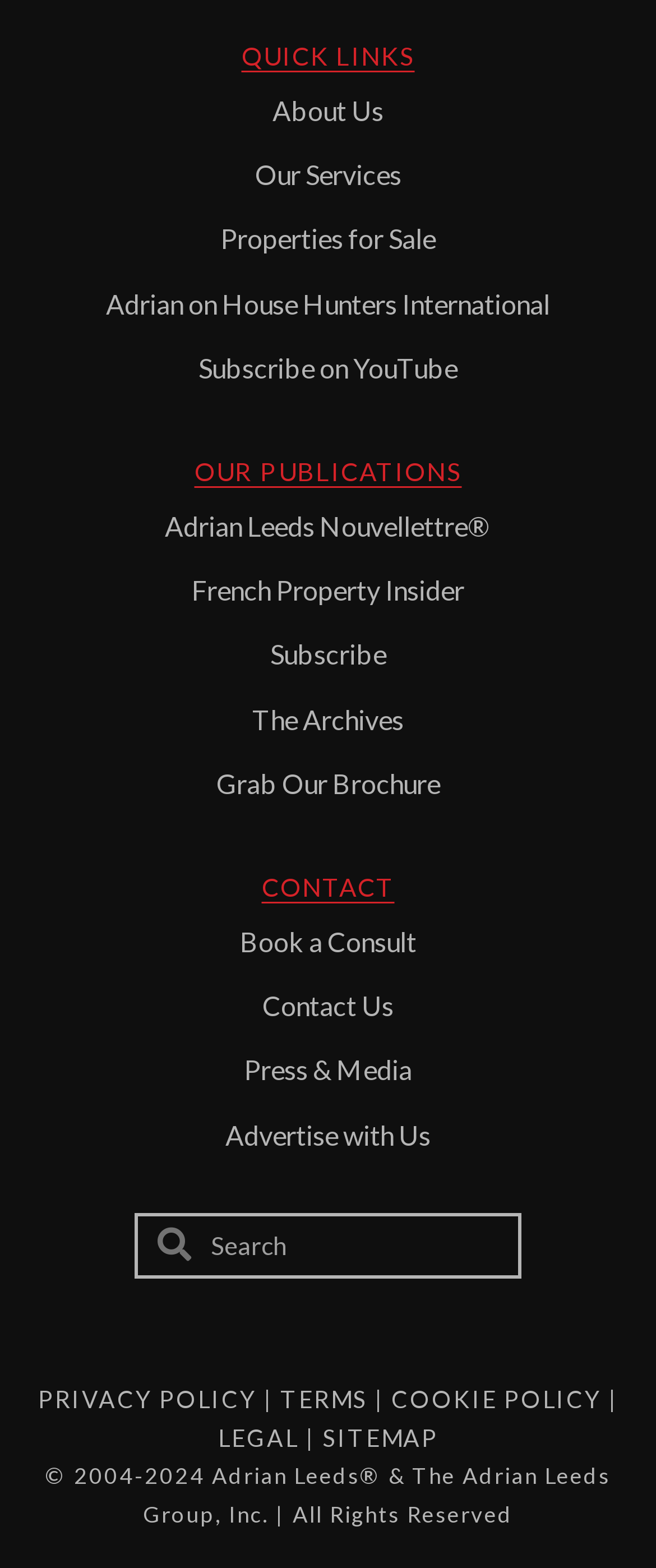What is the main topic of the website?
Examine the image closely and answer the question with as much detail as possible.

The website appears to be related to real estate based on the links and headings present on the page, such as 'Properties for Sale', 'Our Services', and 'Adrian on House Hunters International'.